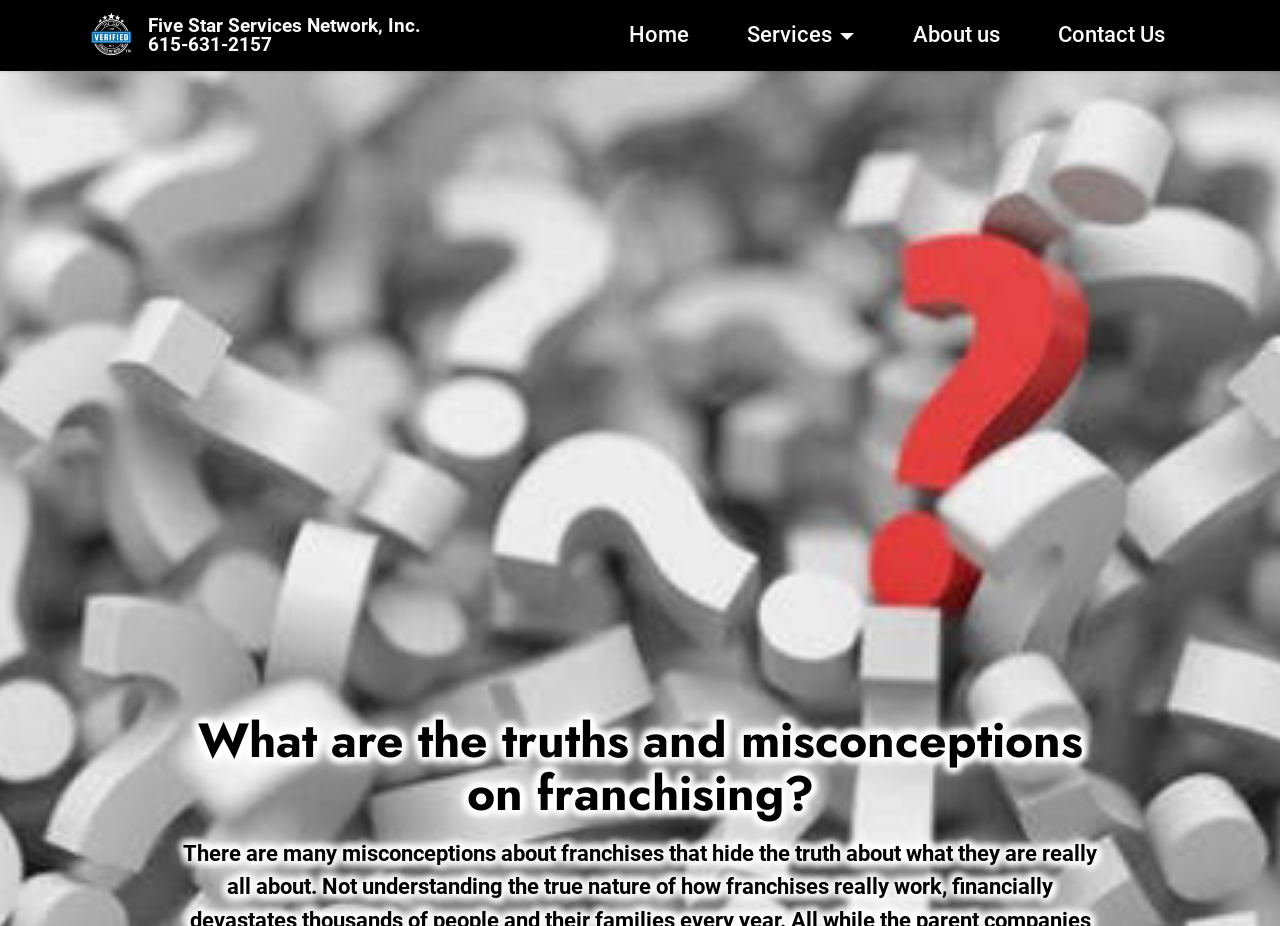Answer with a single word or phrase: 
What is the main topic of discussion on this webpage?

Franchising